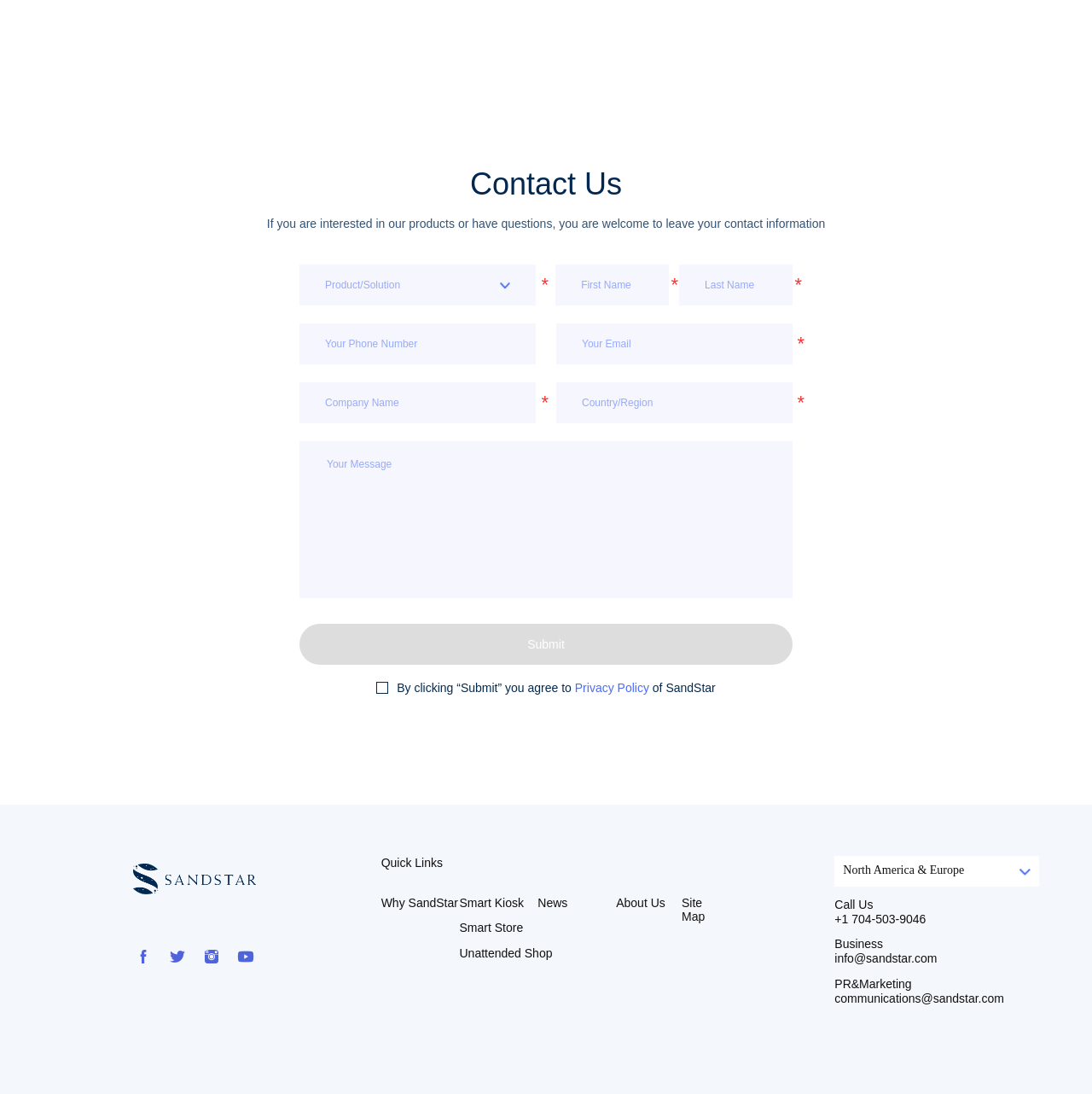Provide the bounding box coordinates of the area you need to click to execute the following instruction: "Click Smart Kiosk".

[0.421, 0.819, 0.48, 0.831]